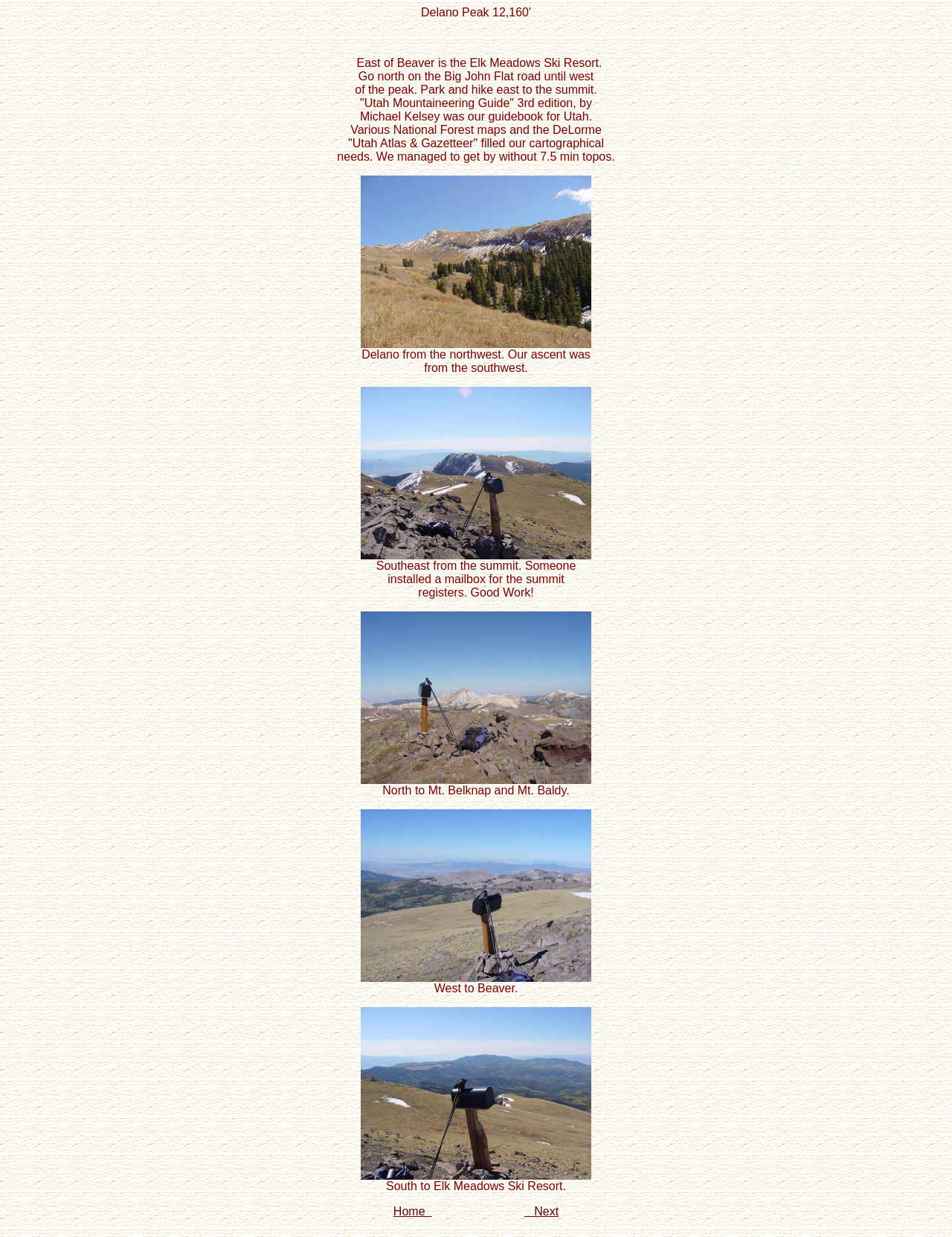Examine the image carefully and respond to the question with a detailed answer: 
What is the direction of Mt. Belknap and Mt. Baldy from Delano Peak?

The image caption 'North to Mt. Belknap and Mt. Baldy.' indicates that Mt. Belknap and Mt. Baldy are located north of Delano Peak.